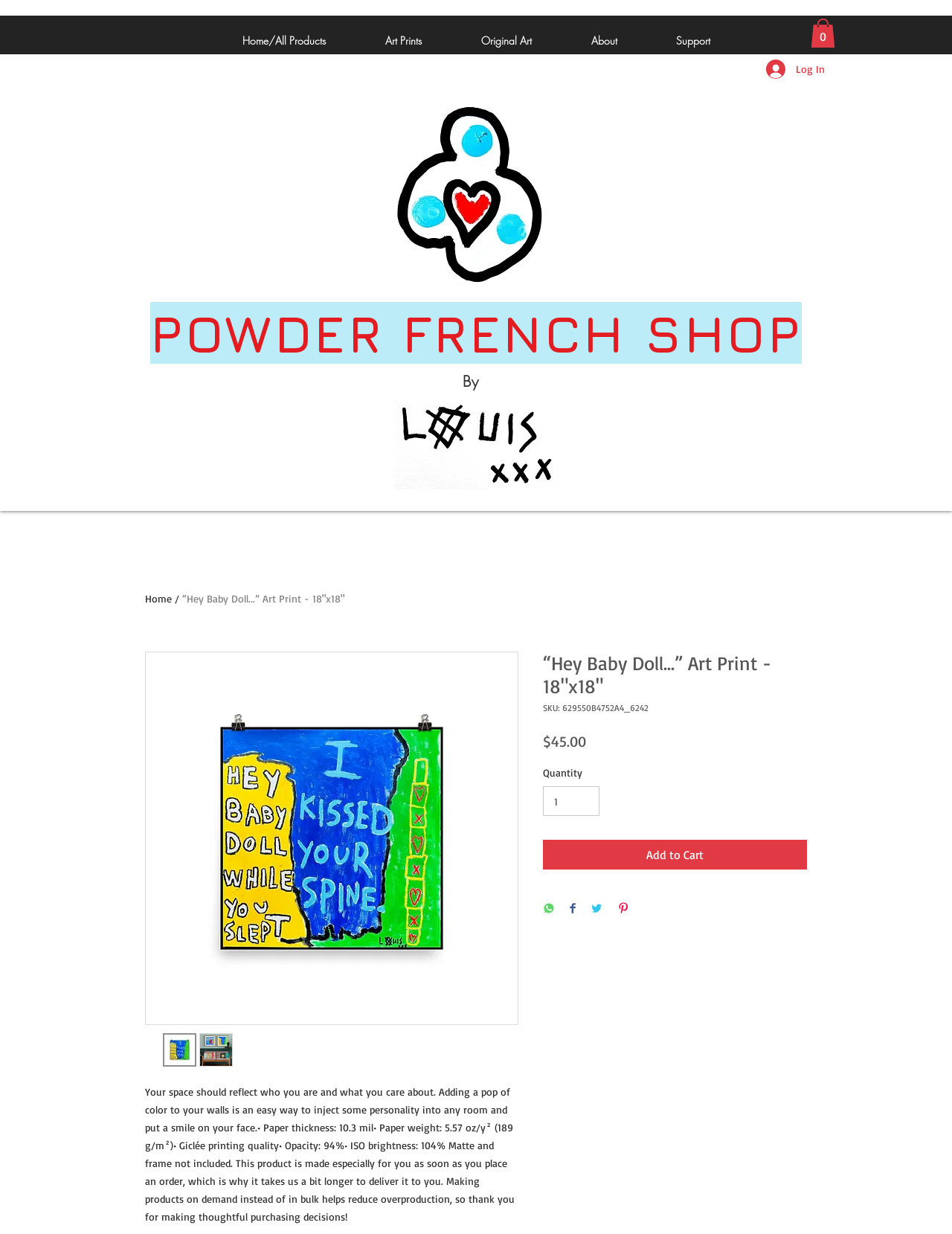Locate the coordinates of the bounding box for the clickable region that fulfills this instruction: "Click on the 'Add to Cart' button".

[0.57, 0.681, 0.848, 0.705]